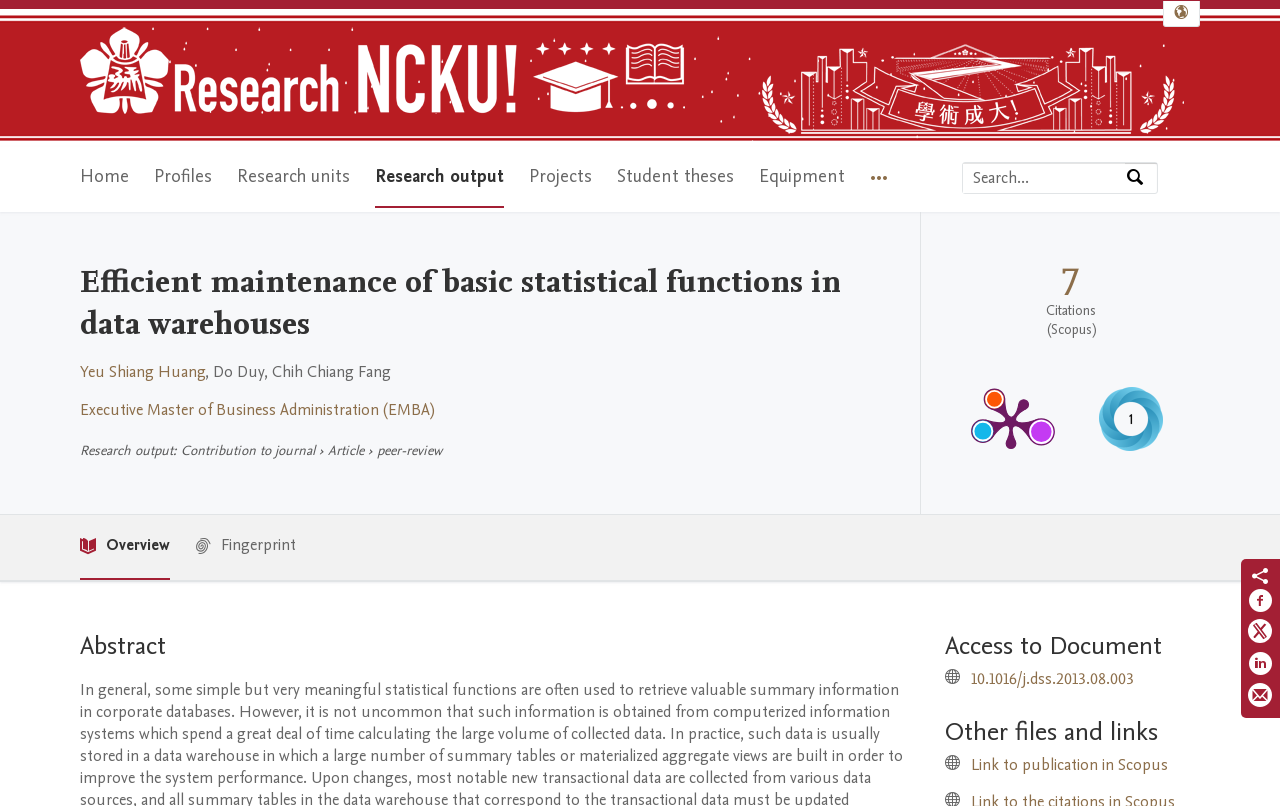Indicate the bounding box coordinates of the element that must be clicked to execute the instruction: "Search by expertise, name or affiliation". The coordinates should be given as four float numbers between 0 and 1, i.e., [left, top, right, bottom].

[0.752, 0.202, 0.879, 0.239]